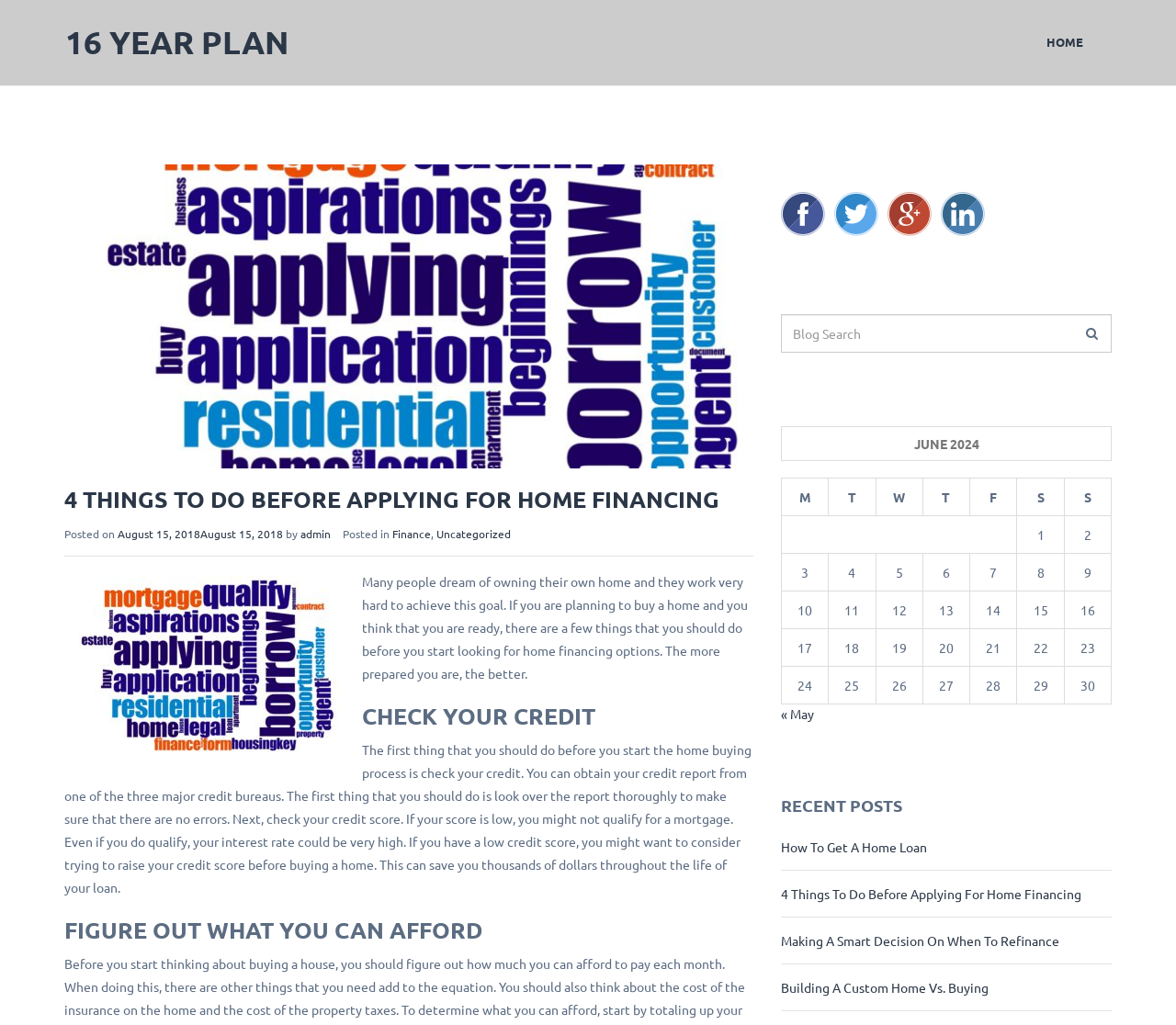Using the format (top-left x, top-left y, bottom-right x, bottom-right y), provide the bounding box coordinates for the described UI element. All values should be floating point numbers between 0 and 1: August 15, 2018August 15, 2018

[0.1, 0.513, 0.241, 0.528]